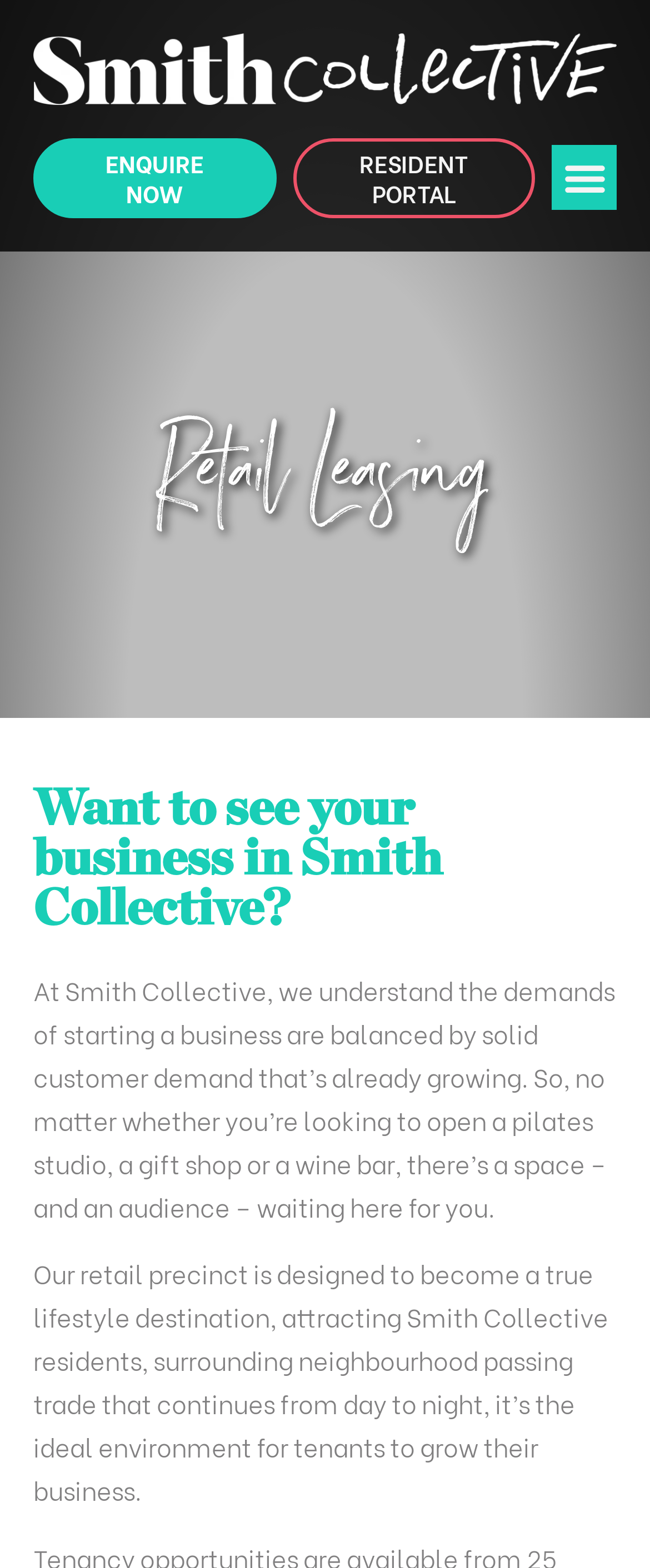What is the current state of the menu toggle button? Using the information from the screenshot, answer with a single word or phrase.

Not expanded